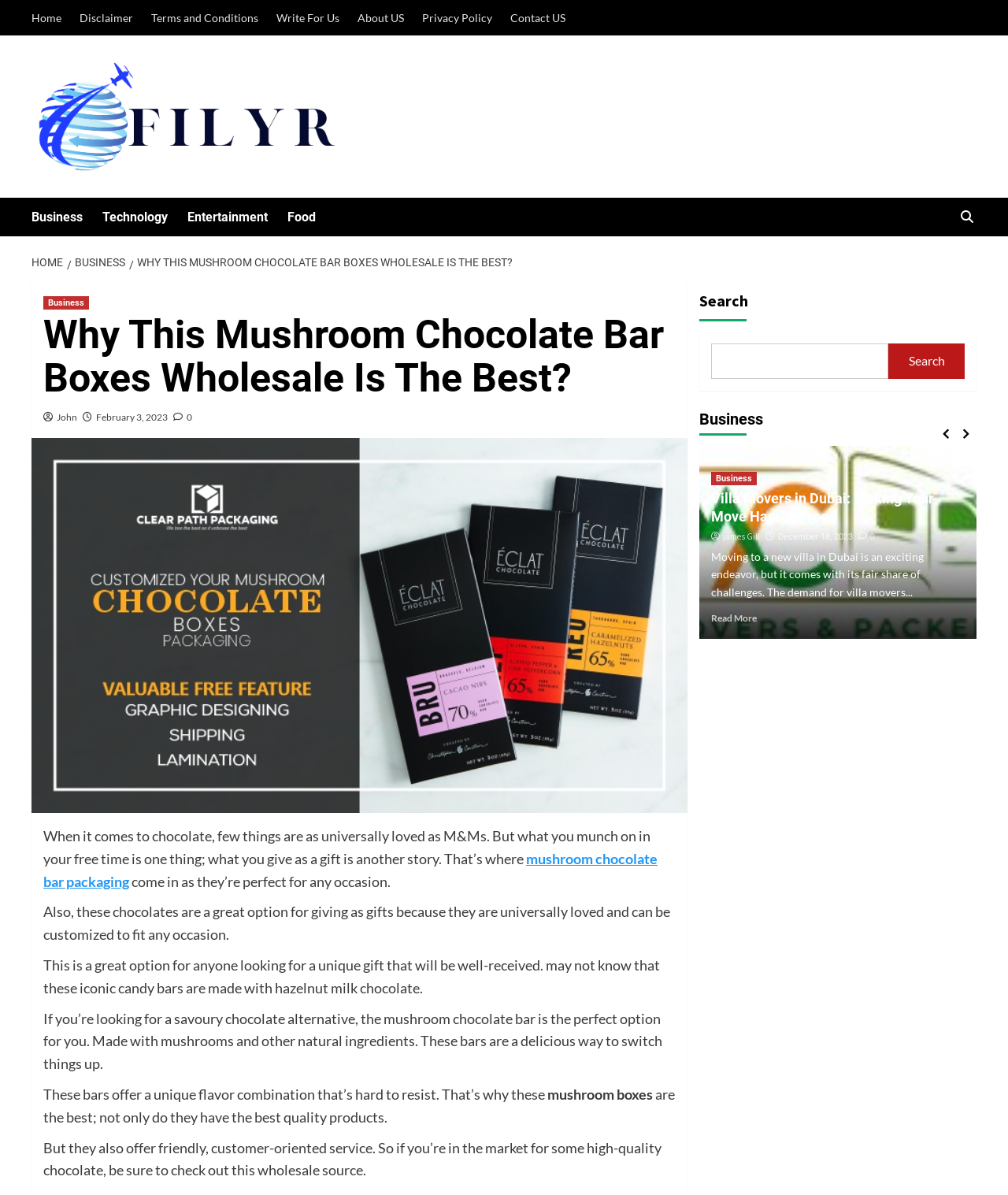Identify the bounding box for the element characterized by the following description: "title="Search"".

[0.949, 0.17, 0.969, 0.193]